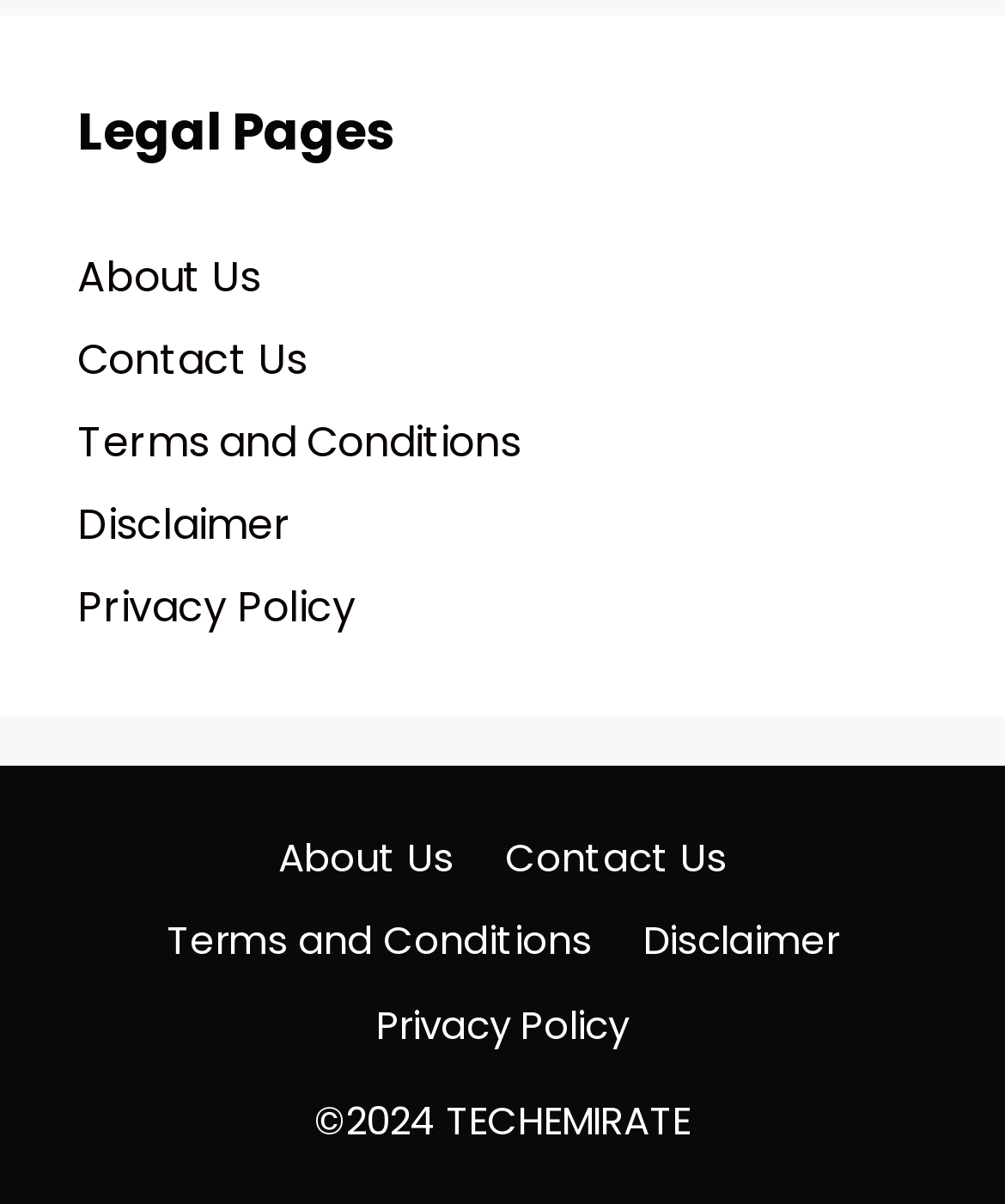Use the information in the screenshot to answer the question comprehensively: How many links are there in the top section?

The top section of the webpage has a heading 'Legal Pages' and below it, there are five links: 'About Us', 'Contact Us', 'Terms and Conditions', 'Disclaimer', and 'Privacy Policy'.